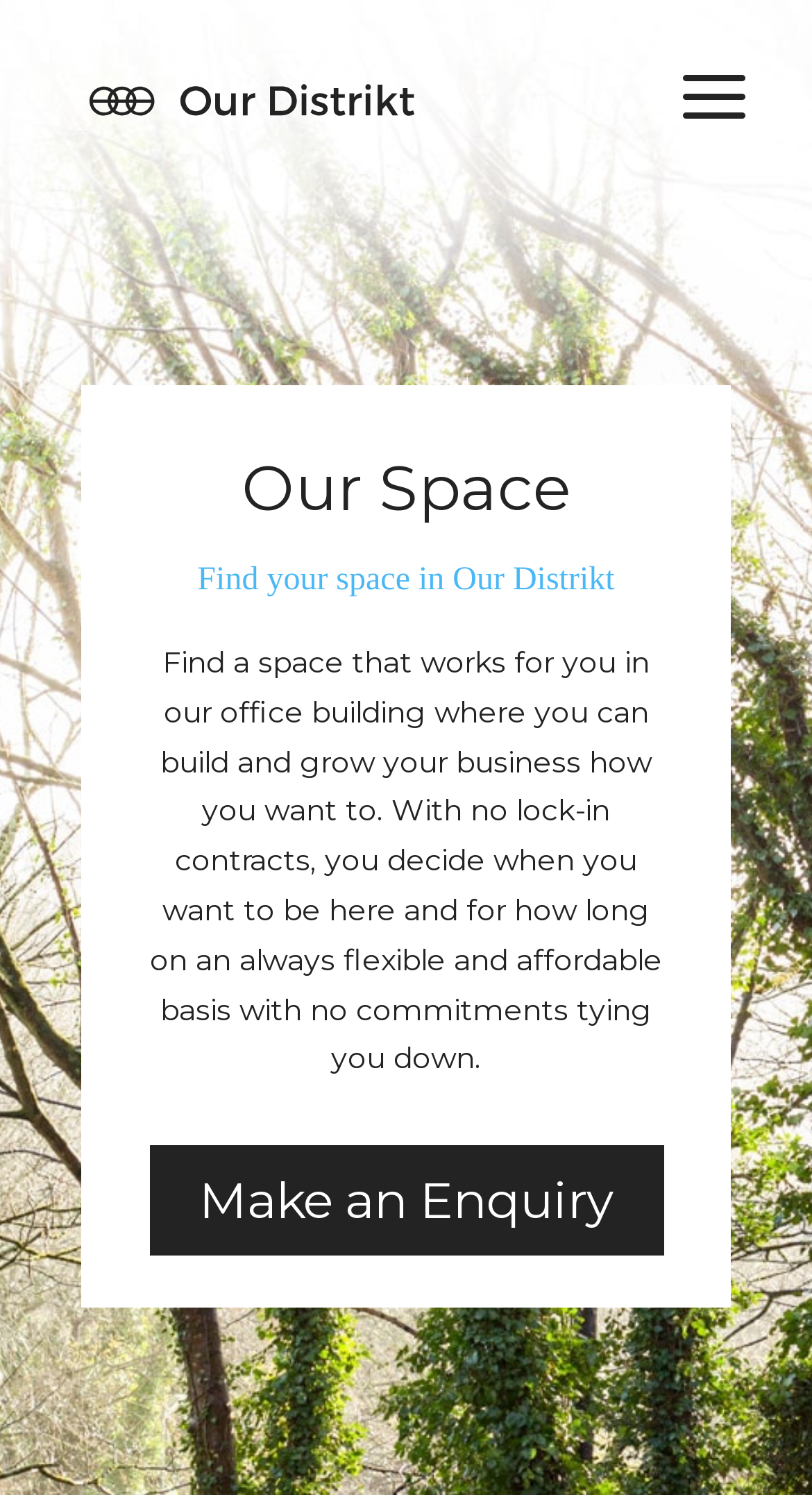Please answer the following question using a single word or phrase: 
What is the tone of the office space description?

Flexible and affordable